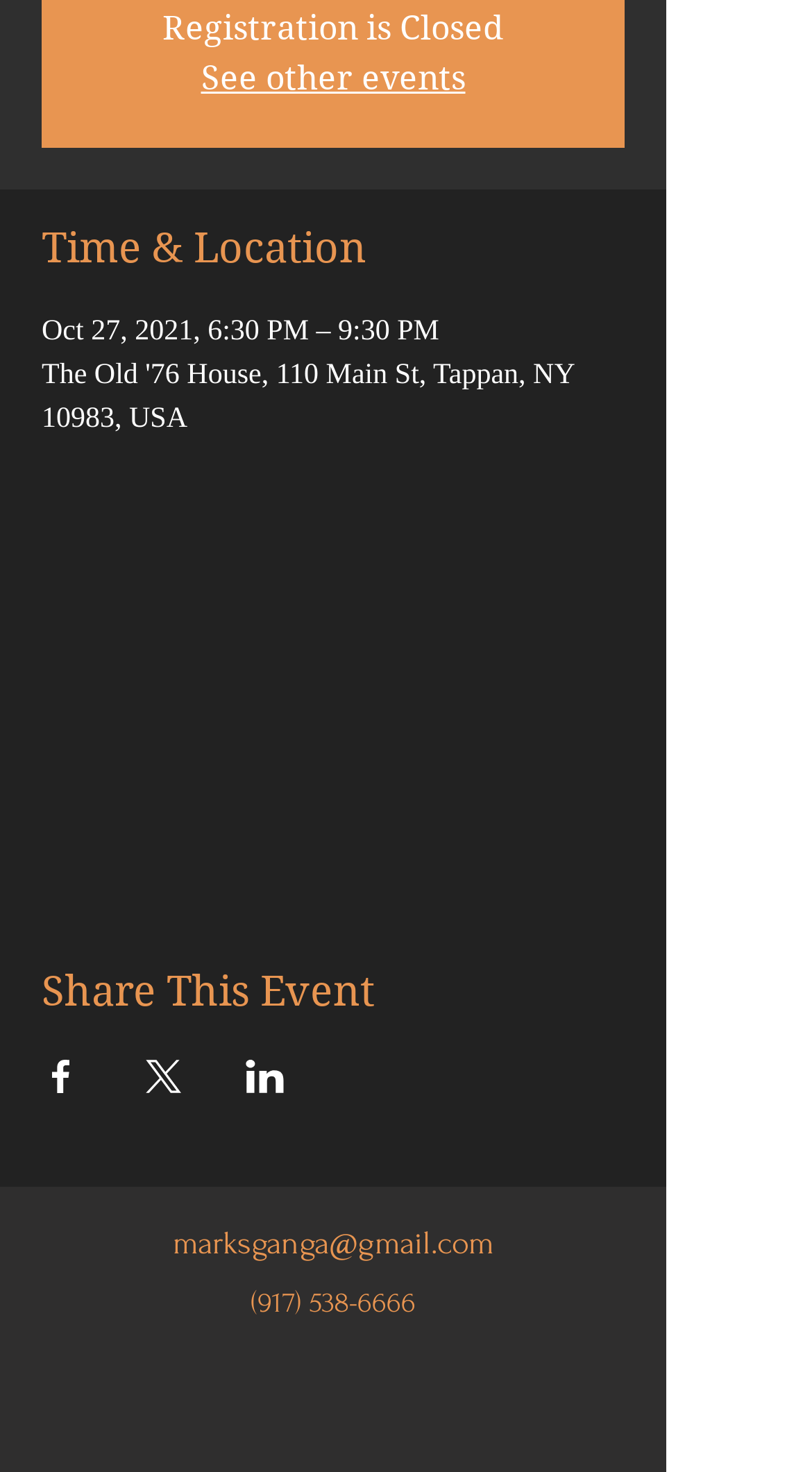Show the bounding box coordinates for the HTML element described as: "marksganga@gmail.com".

[0.213, 0.832, 0.608, 0.857]